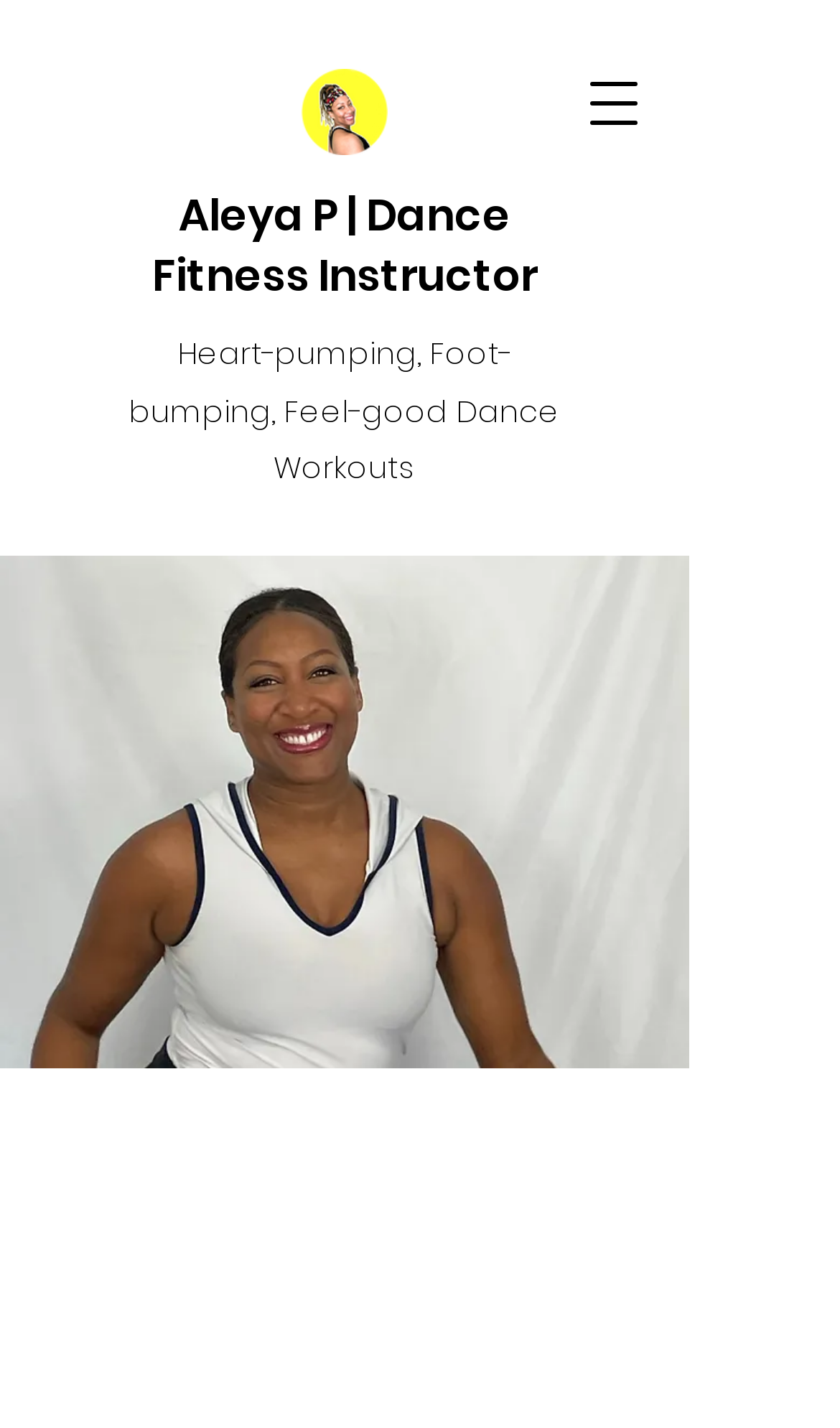What is the instructor's name?
Carefully analyze the image and provide a thorough answer to the question.

The instructor's name is mentioned in the StaticText element 'Aleya P | Dance Fitness Instructor' which is located at the top of the webpage, indicating that Aleya P is the dance fitness instructor.